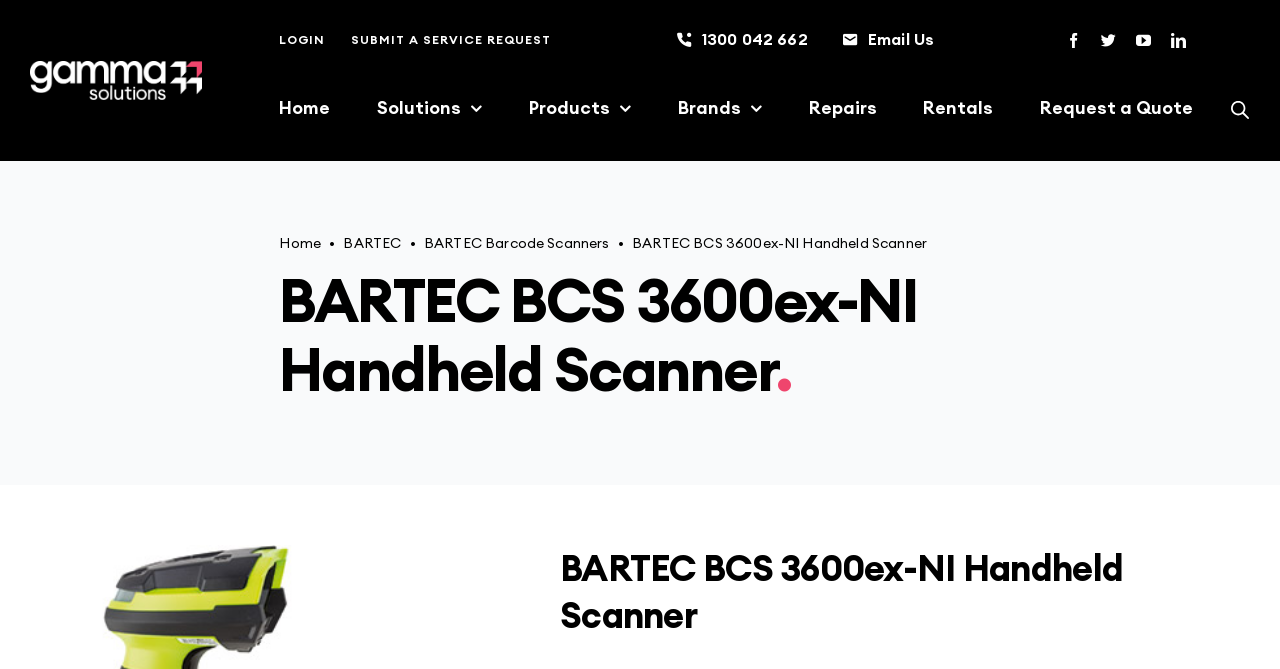Locate the bounding box coordinates of the segment that needs to be clicked to meet this instruction: "Submit a service request".

[0.267, 0.036, 0.439, 0.084]